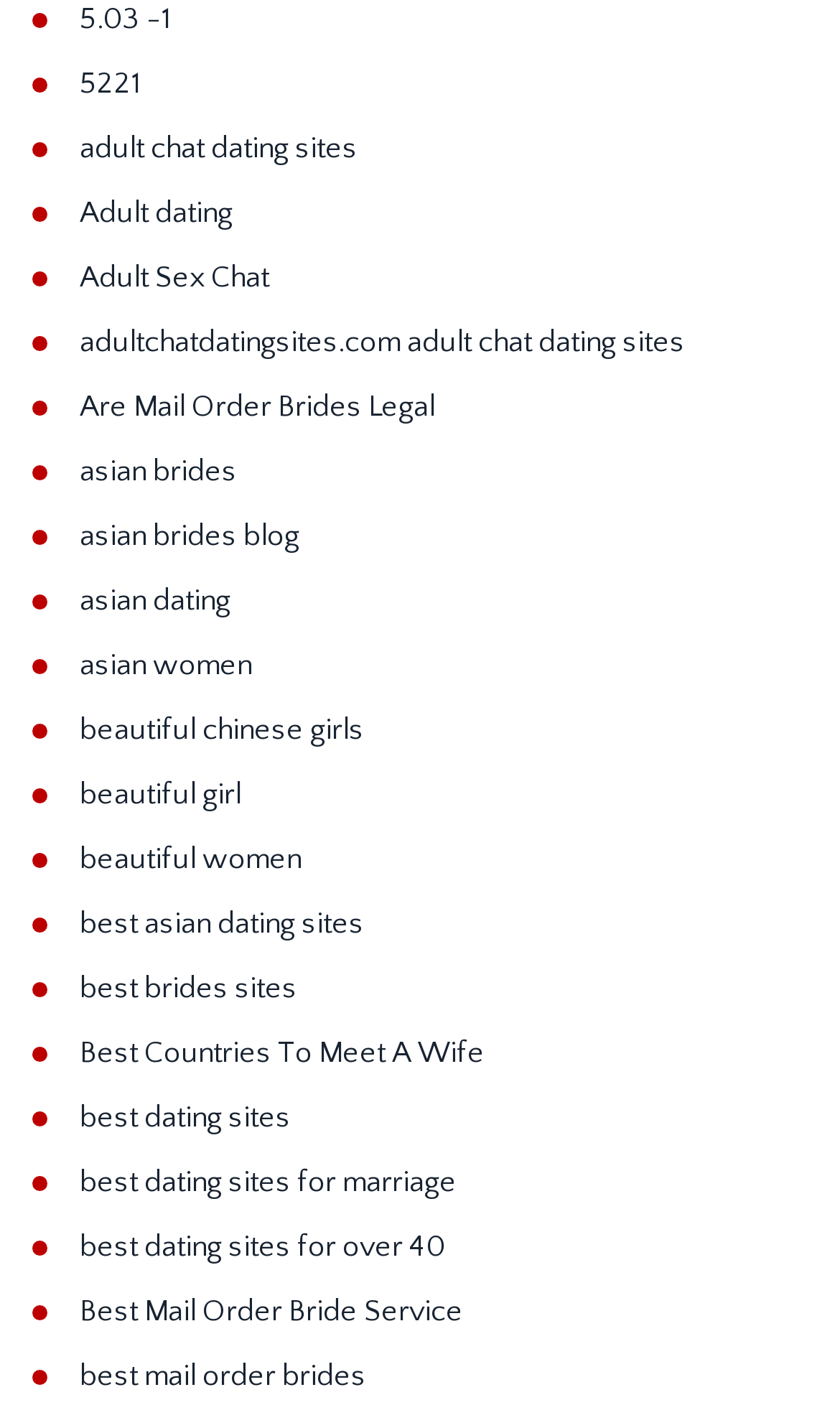Please determine the bounding box coordinates of the element to click in order to execute the following instruction: "click on '5.03 -1' link". The coordinates should be four float numbers between 0 and 1, specified as [left, top, right, bottom].

[0.095, 0.001, 0.203, 0.026]